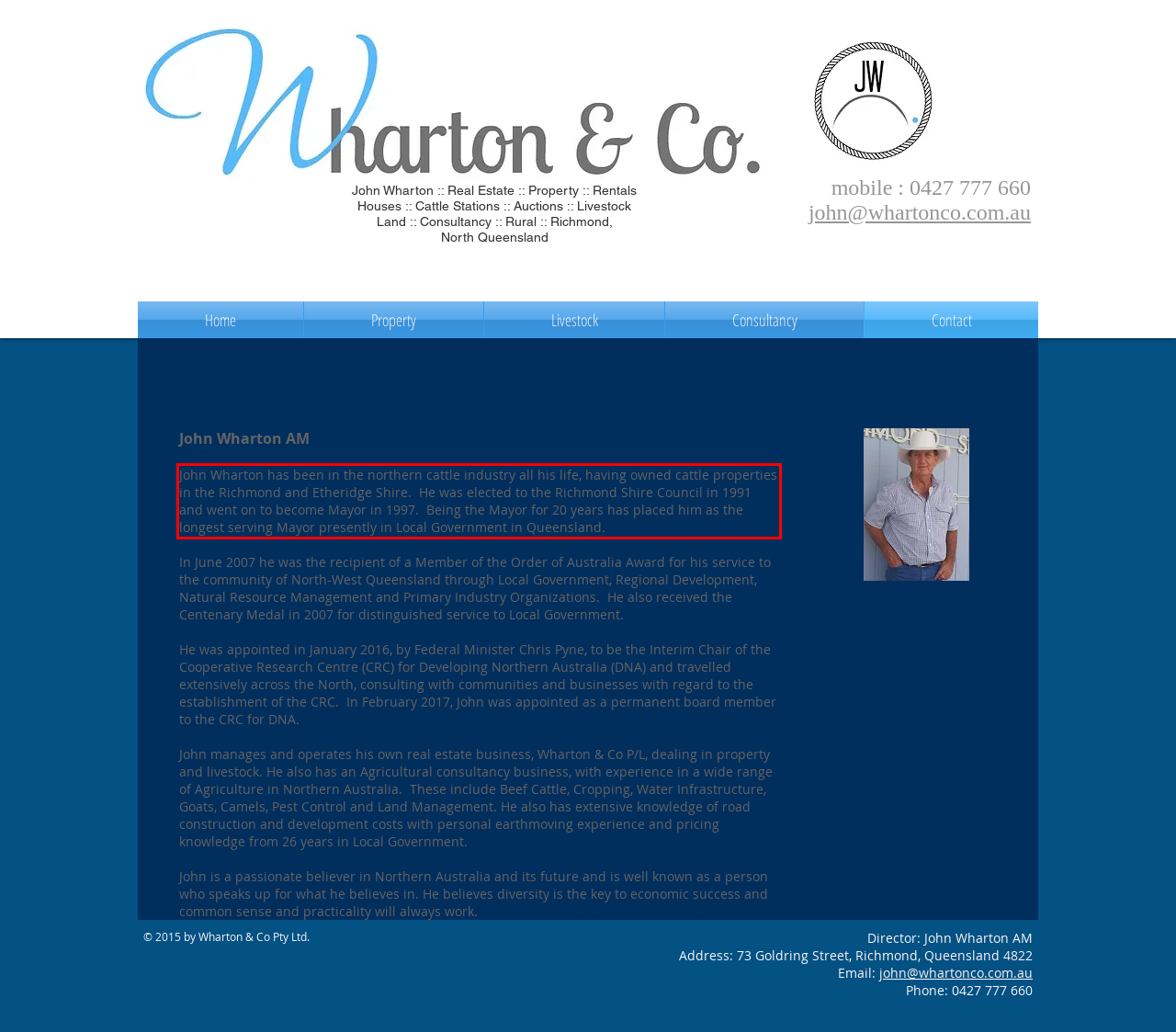Given a screenshot of a webpage containing a red bounding box, perform OCR on the text within this red bounding box and provide the text content.

John Wharton has been in the northern cattle industry all his life, having owned cattle properties in the Richmond and Etheridge Shire. He was elected to the Richmond Shire Council in 1991 and went on to become Mayor in 1997. Being the Mayor for 20 years has placed him as the longest serving Mayor presently in Local Government in Queensland.